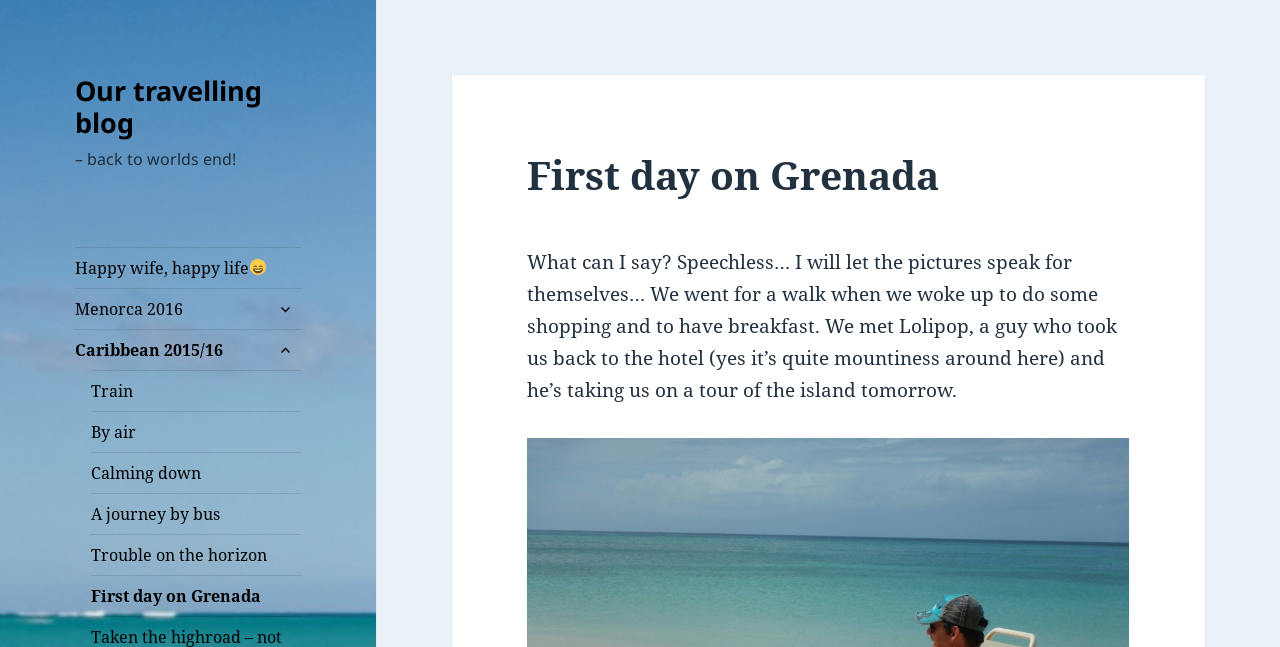What is the author's emotional state?
Using the visual information, answer the question in a single word or phrase.

Speechless